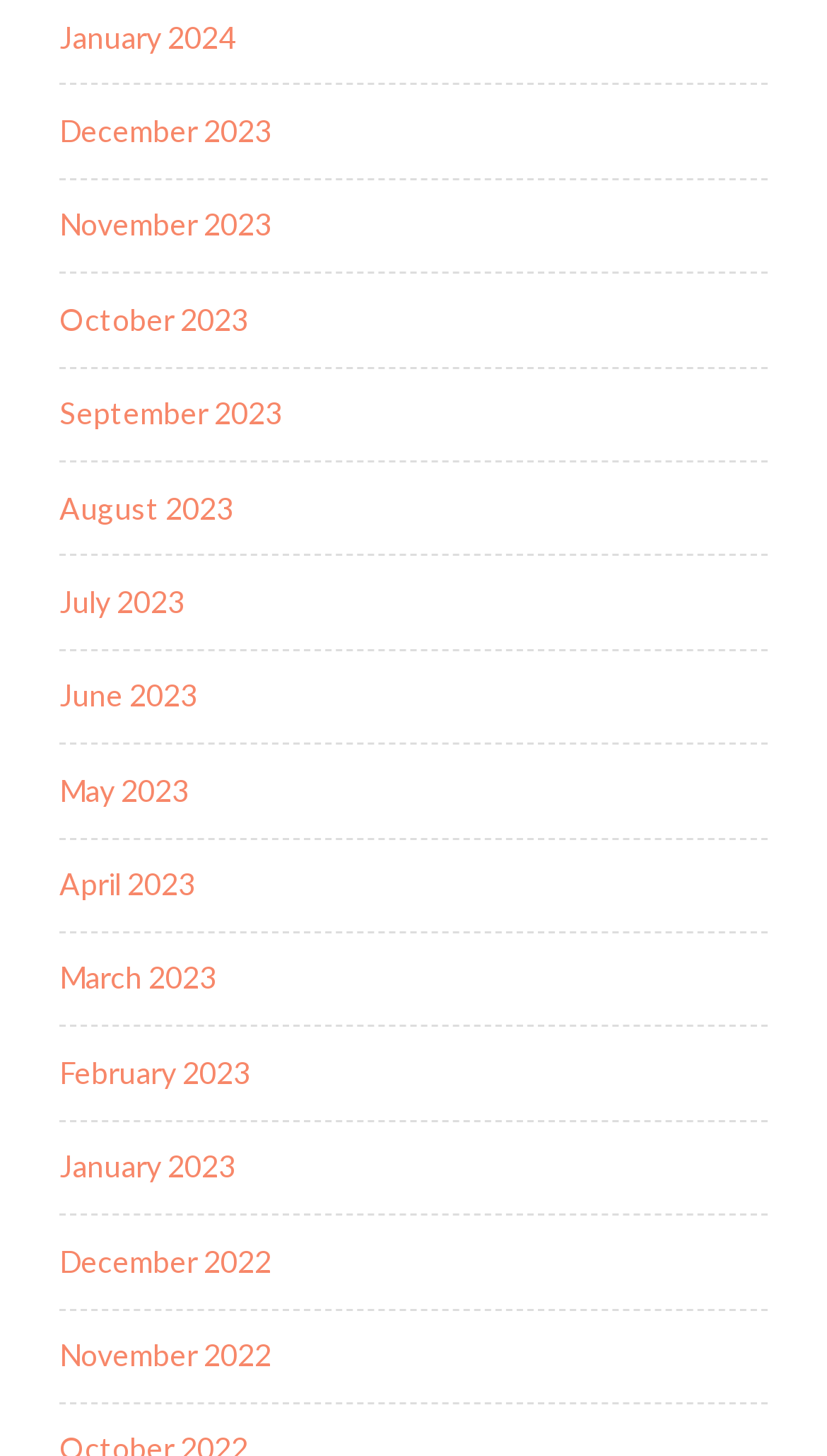Based on the element description, predict the bounding box coordinates (top-left x, top-left y, bottom-right x, bottom-right y) for the UI element in the screenshot: January 2024

[0.072, 0.012, 0.285, 0.037]